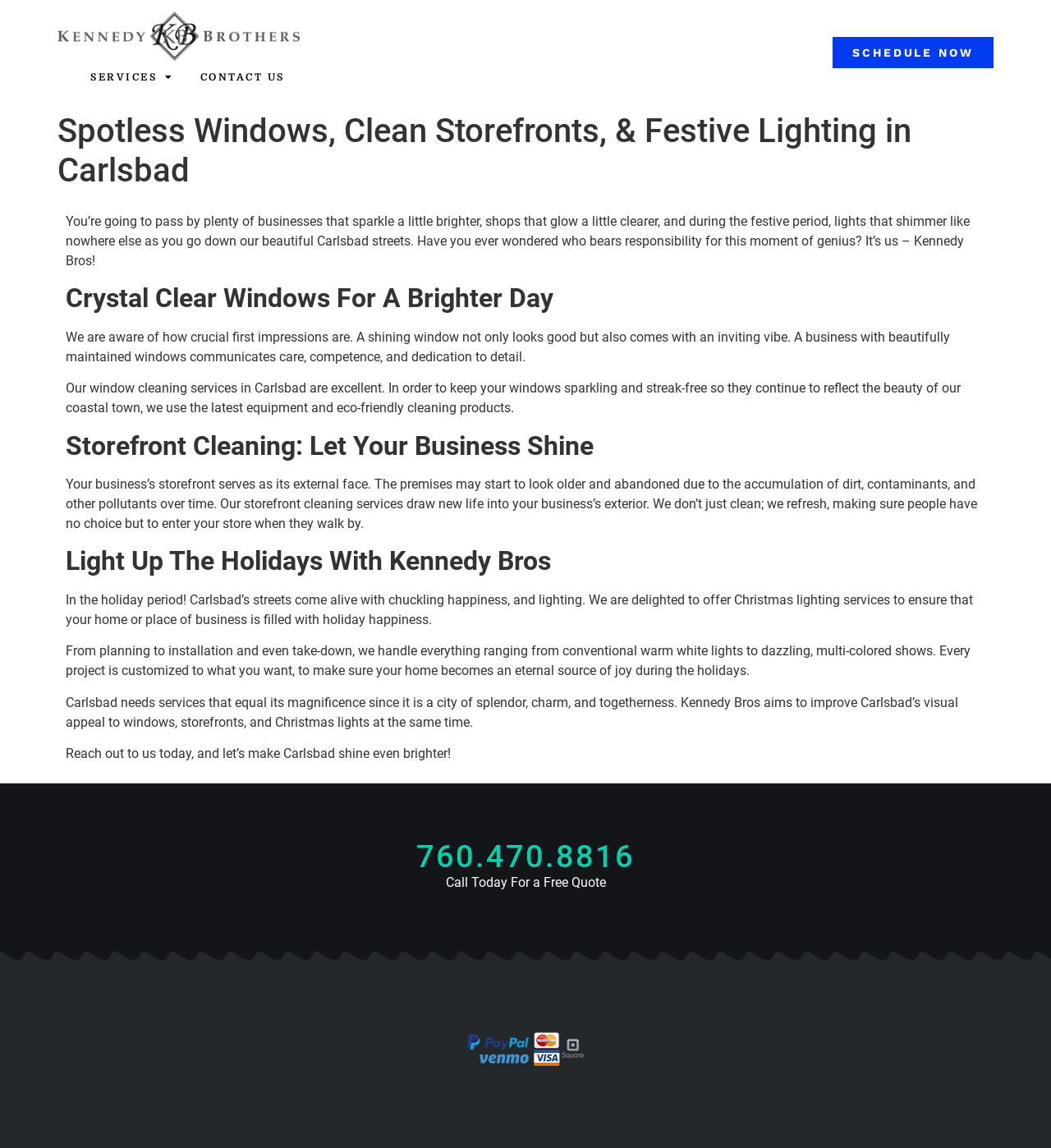How can someone get a free quote?
Refer to the image and offer an in-depth and detailed answer to the question.

The webpage displays the phone number 760.470.8816 with the text 'Call Today For a Free Quote'. This implies that someone can get a free quote by calling this phone number.